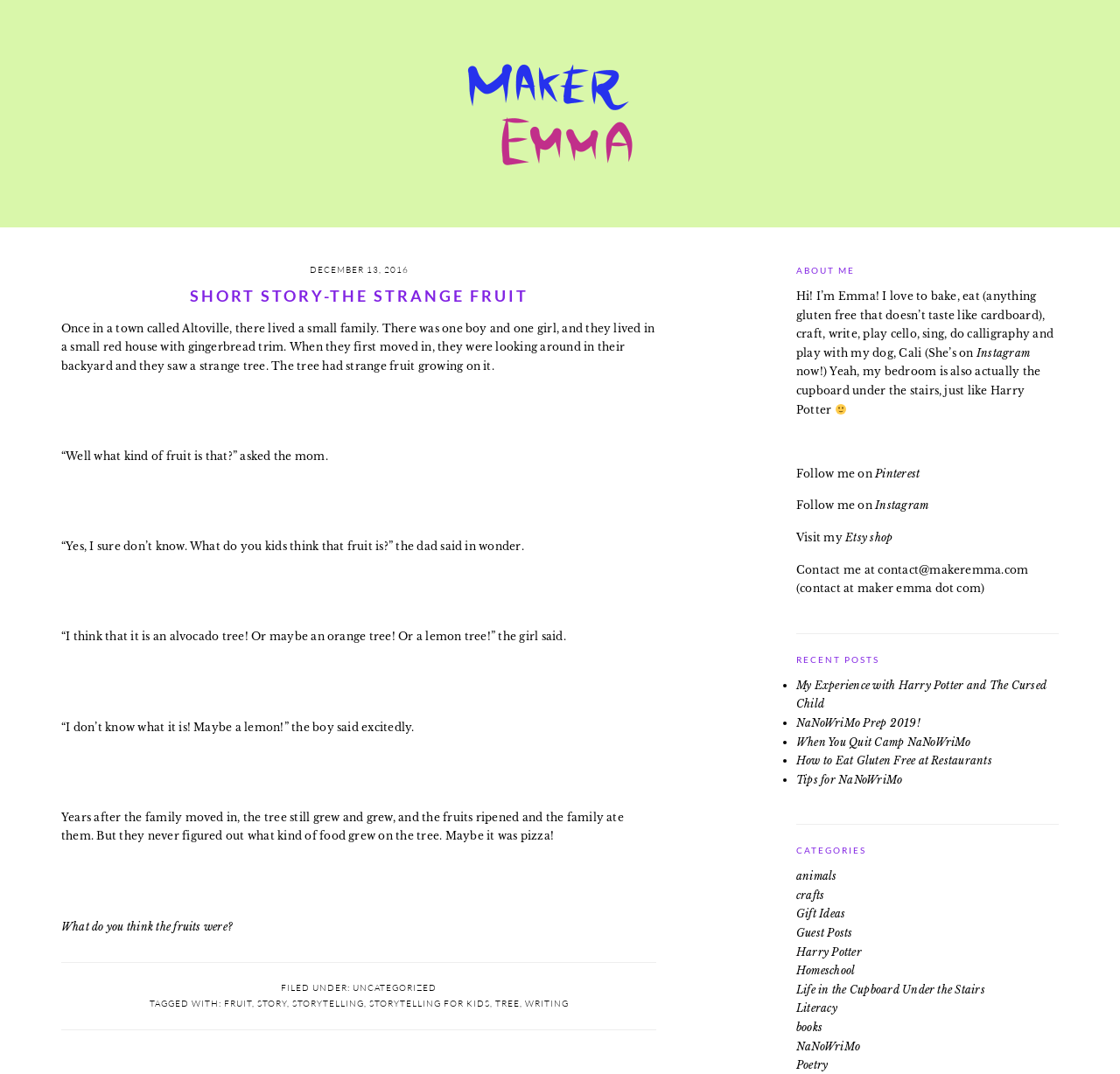Determine the bounding box coordinates of the clickable element to achieve the following action: 'Click the 'MAKER EMMA' link'. Provide the coordinates as four float values between 0 and 1, formatted as [left, top, right, bottom].

[0.375, 0.045, 0.625, 0.167]